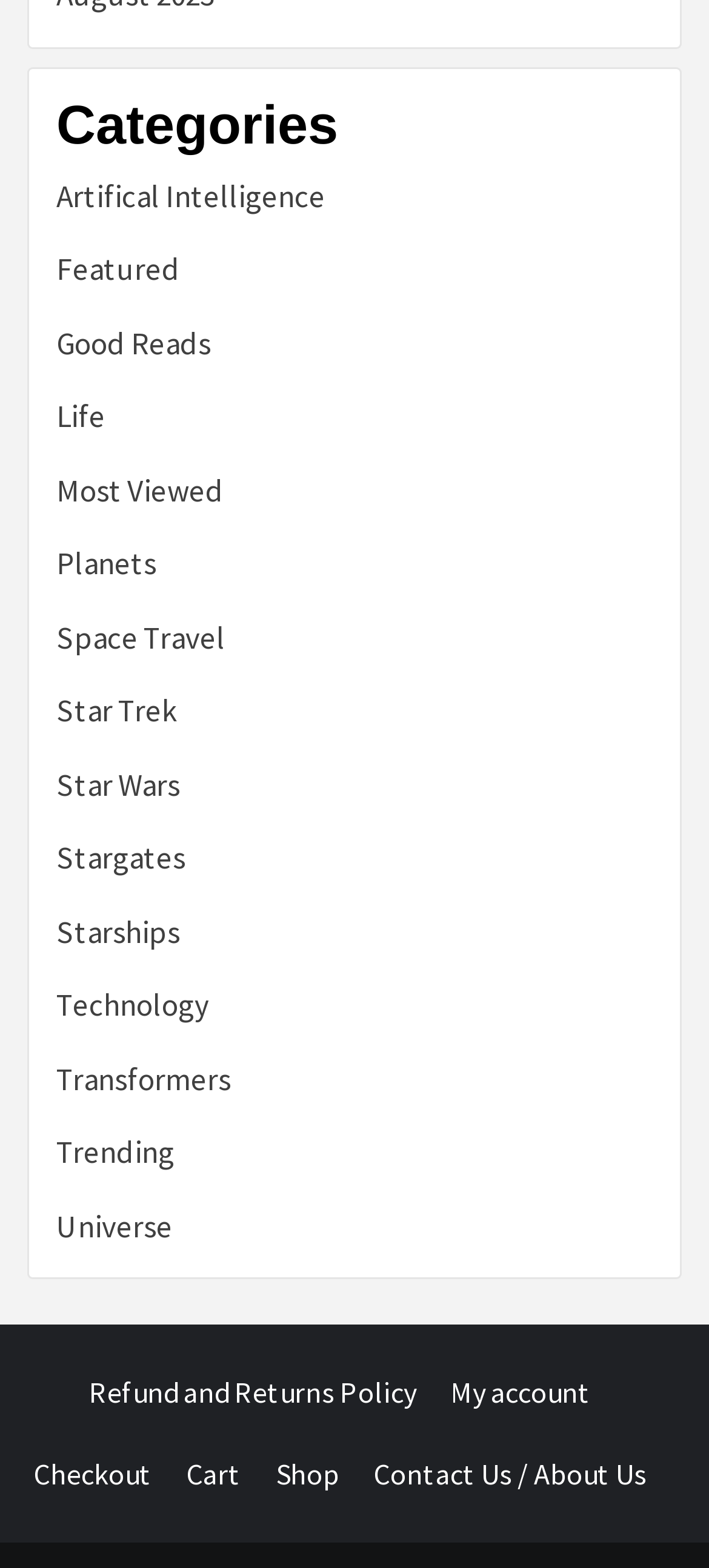Could you find the bounding box coordinates of the clickable area to complete this instruction: "Browse Artificial Intelligence category"?

[0.079, 0.112, 0.459, 0.138]